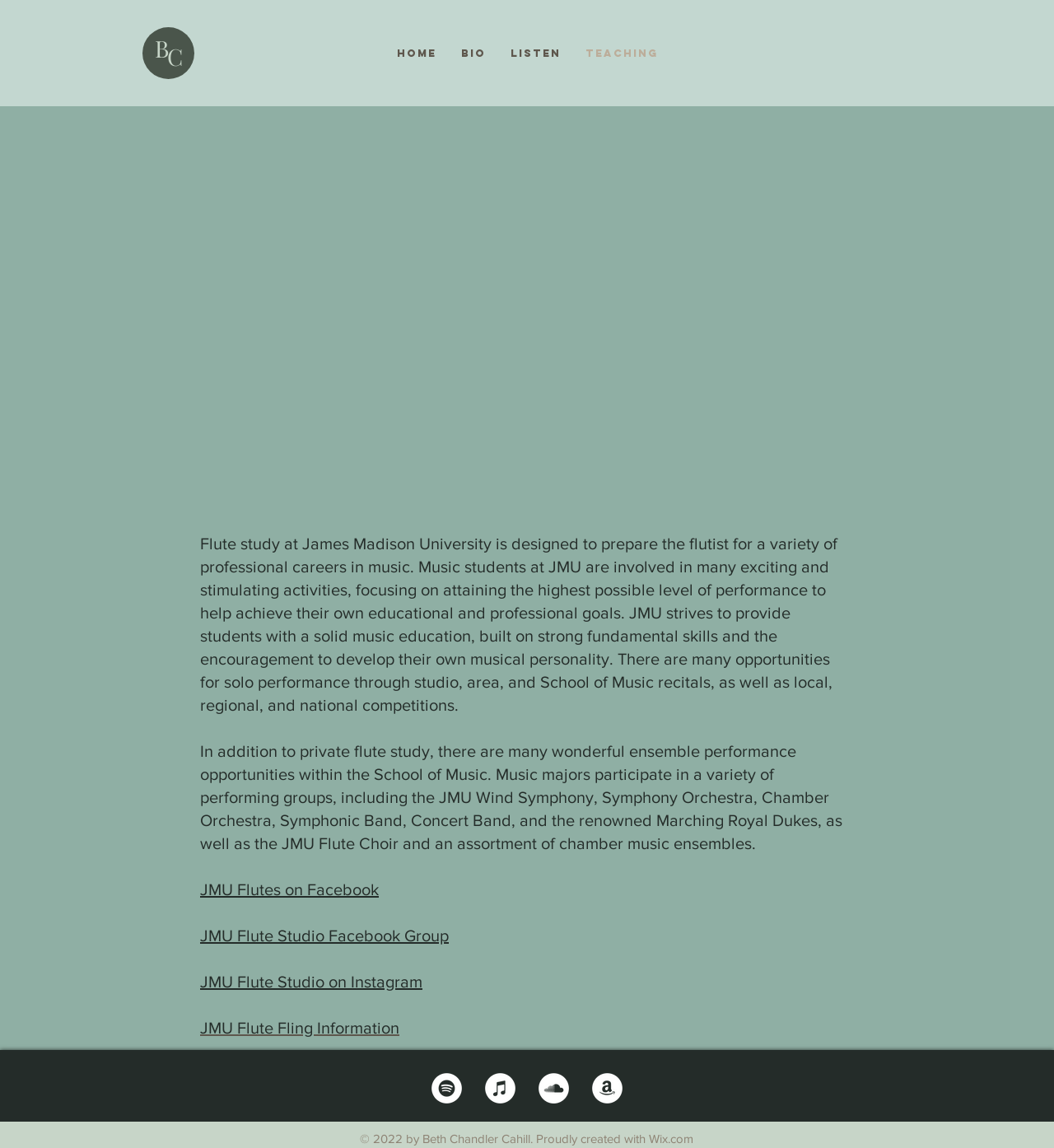Show the bounding box coordinates of the element that should be clicked to complete the task: "Click the 'Teaching' link".

[0.543, 0.039, 0.636, 0.054]